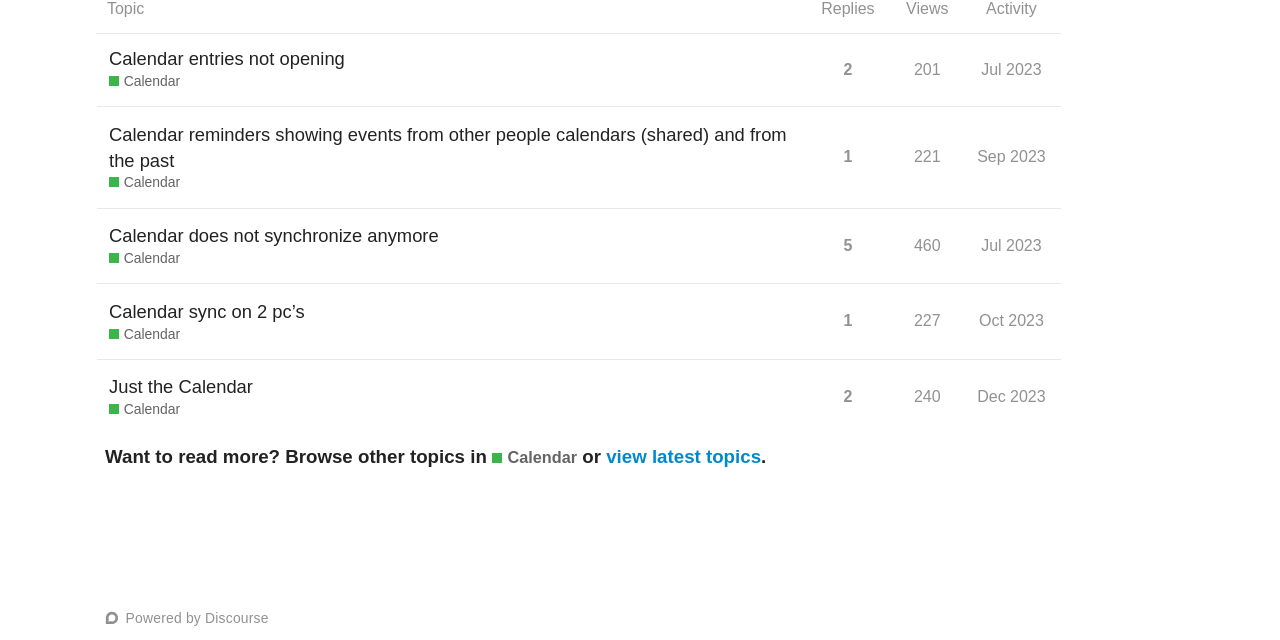Provide the bounding box coordinates in the format (top-left x, top-left y, bottom-right x, bottom-right y). All values are floating point numbers between 0 and 1. Determine the bounding box coordinate of the UI element described as: 1

[0.655, 0.21, 0.67, 0.282]